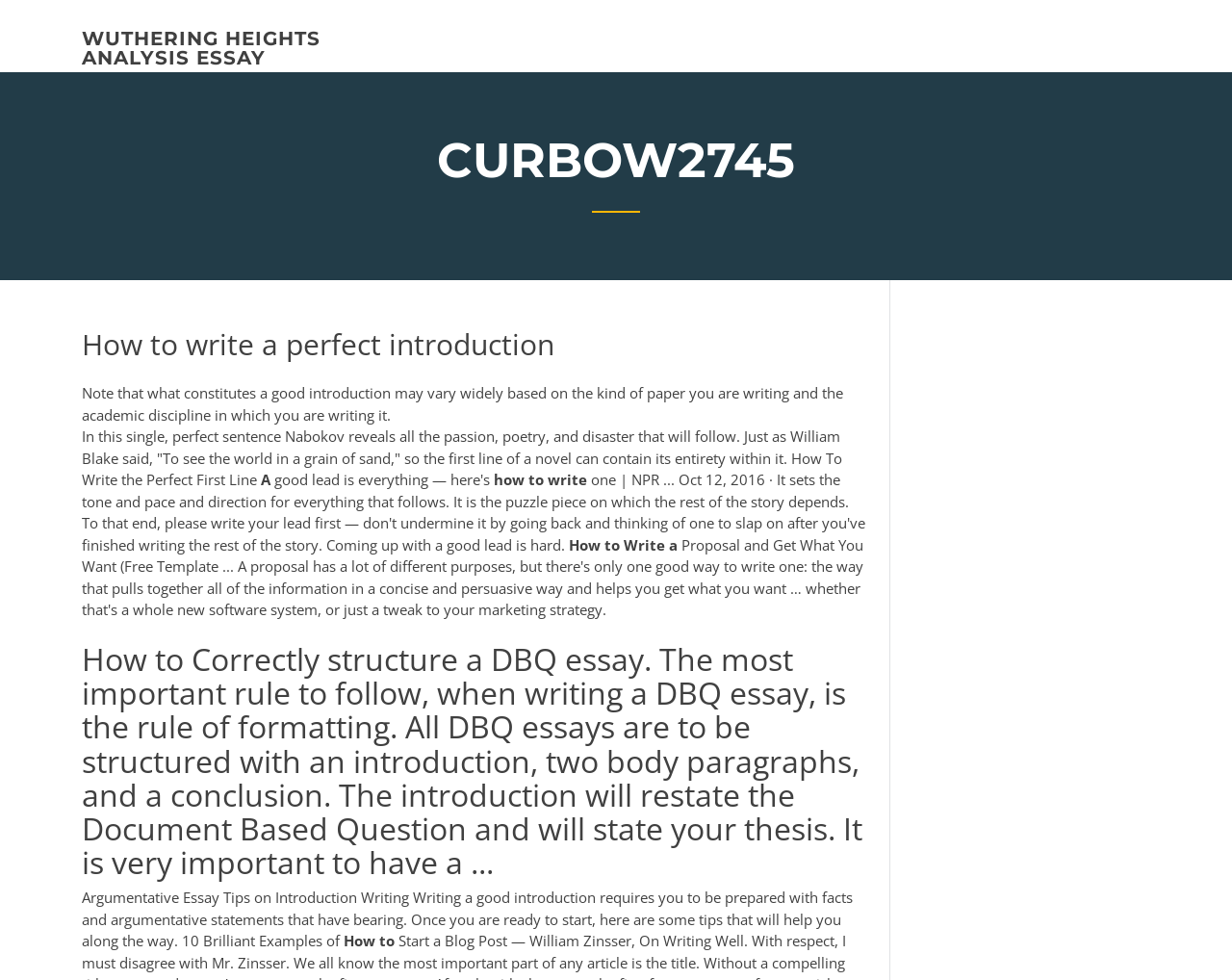What is the focus of the webpage?
Using the information from the image, give a concise answer in one word or a short phrase.

Writing introductions